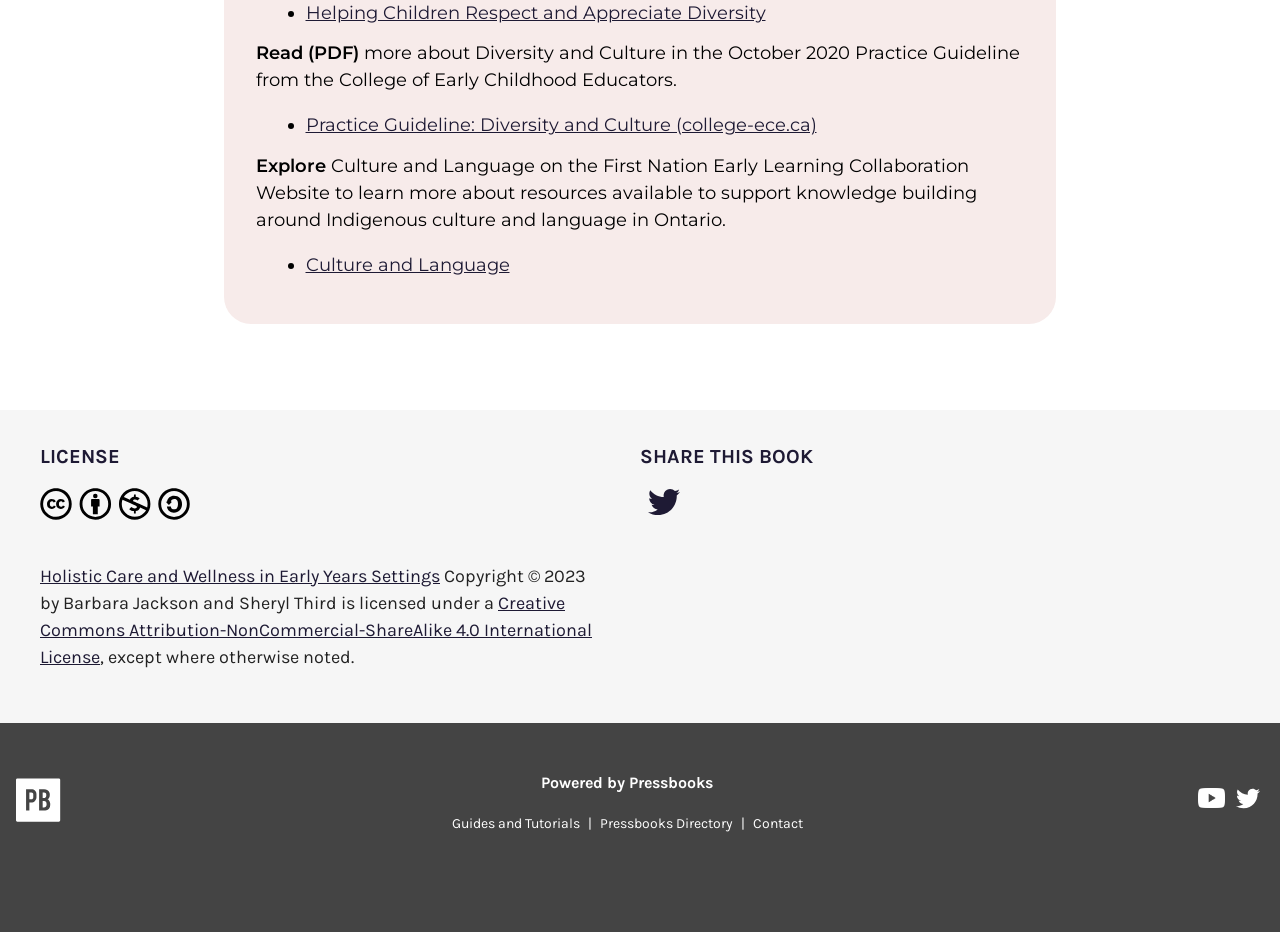What is the name of the platform that powers this book?
Look at the image and construct a detailed response to the question.

The platform that powers this book is Pressbooks, which is mentioned in the footer section of the webpage, where the link 'Powered by Pressbooks' is displayed, along with the Pressbooks logo.